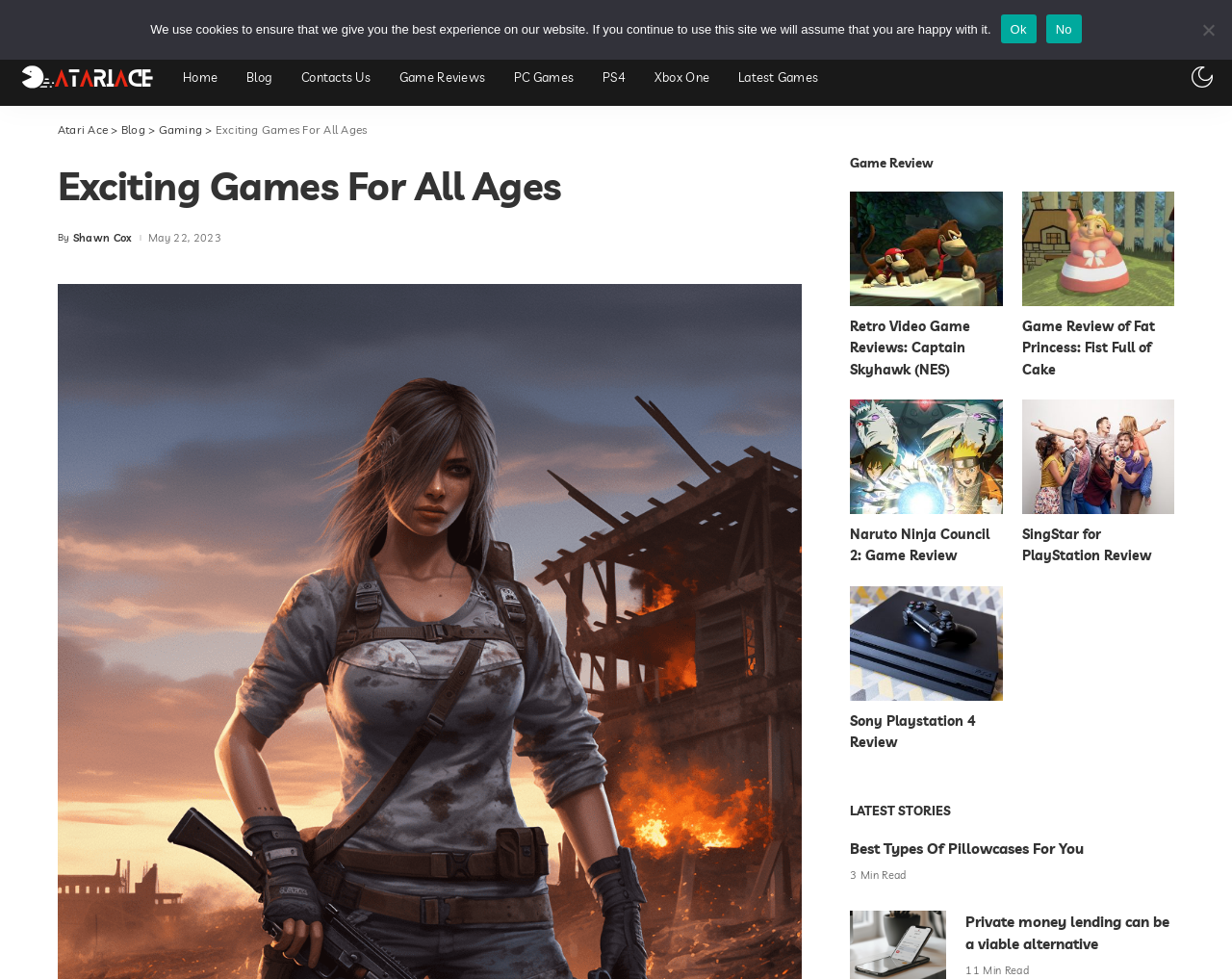Highlight the bounding box coordinates of the element you need to click to perform the following instruction: "Click on Gaming."

[0.497, 0.008, 0.546, 0.025]